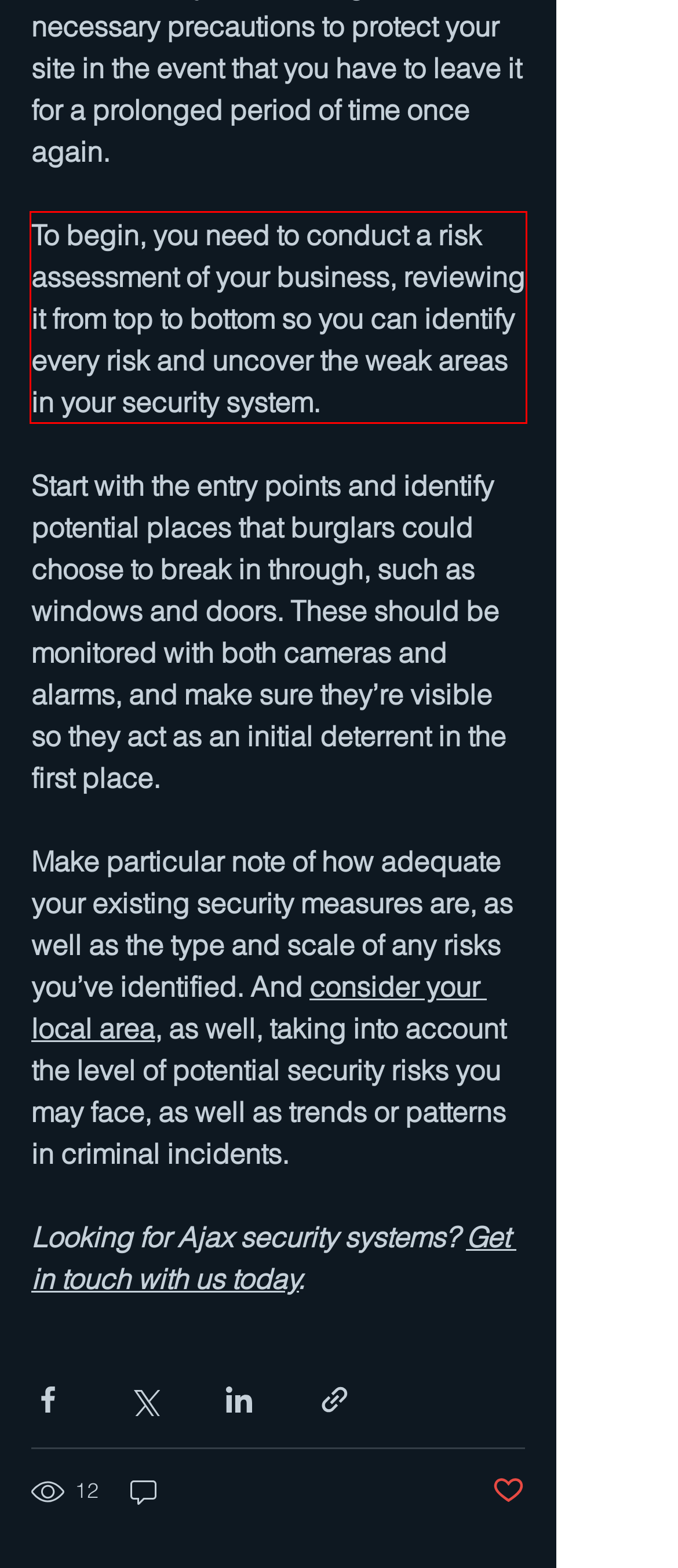You have a screenshot of a webpage with a UI element highlighted by a red bounding box. Use OCR to obtain the text within this highlighted area.

To begin, you need to conduct a risk assessment of your business, reviewing it from top to bottom so you can identify every risk and uncover the weak areas in your security system.